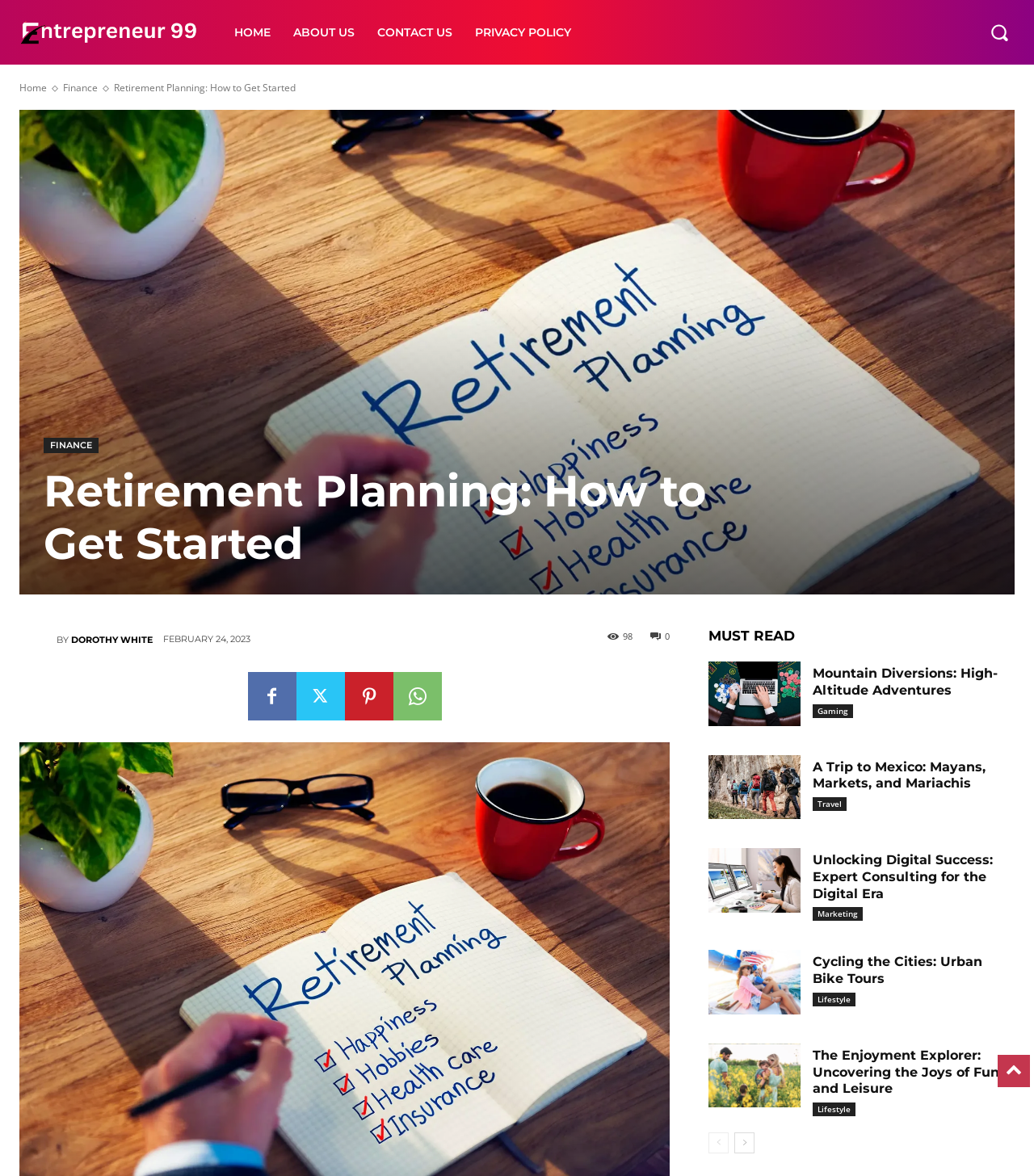Who wrote the article 'Retirement Planning: How to Get Started'?
Please ensure your answer is as detailed and informative as possible.

I found the author's name by looking at the link 'Dorothy White' below the article title, which has a bounding box of [0.019, 0.53, 0.055, 0.558]. The text 'BY' is also present next to the author's name, indicating that Dorothy White is the author of the article.